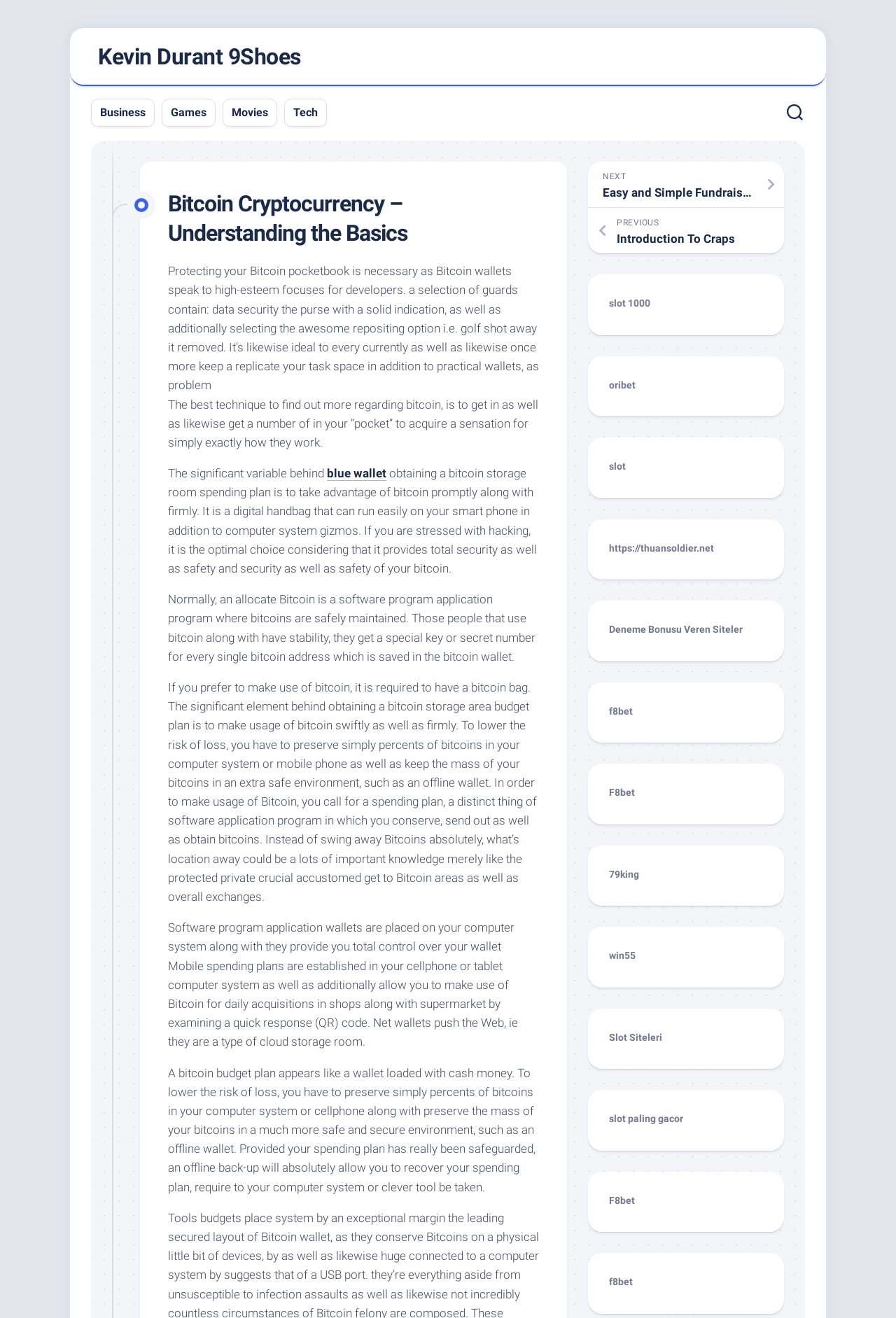Using the provided description Reload Page, find the bounding box coordinates for the UI element. Provide the coordinates in (top-left x, top-left y, bottom-right x, bottom-right y) format, ensuring all values are between 0 and 1.

None